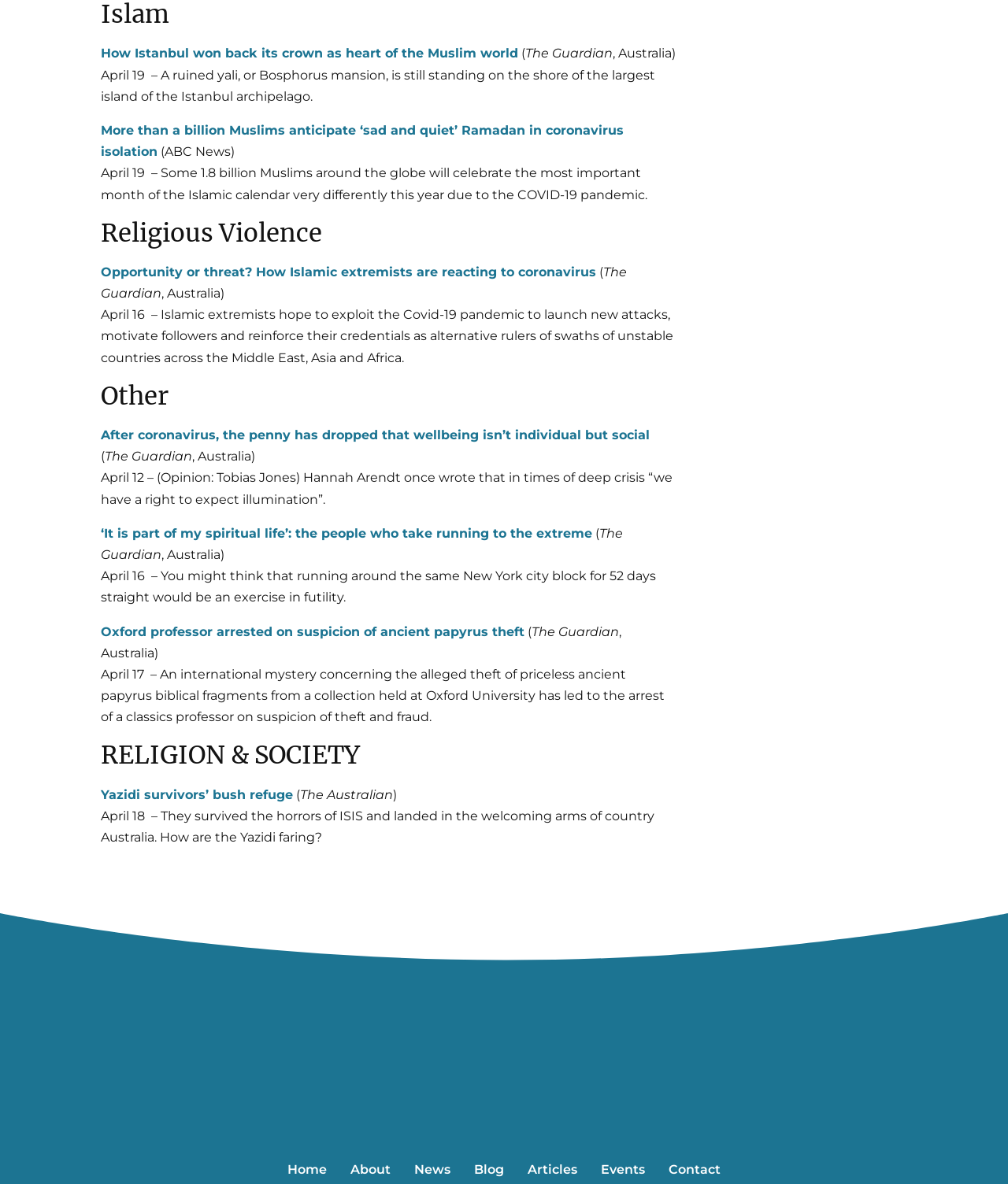Specify the bounding box coordinates of the element's area that should be clicked to execute the given instruction: "Click on the link about Ramadan". The coordinates should be four float numbers between 0 and 1, i.e., [left, top, right, bottom].

[0.1, 0.104, 0.619, 0.134]